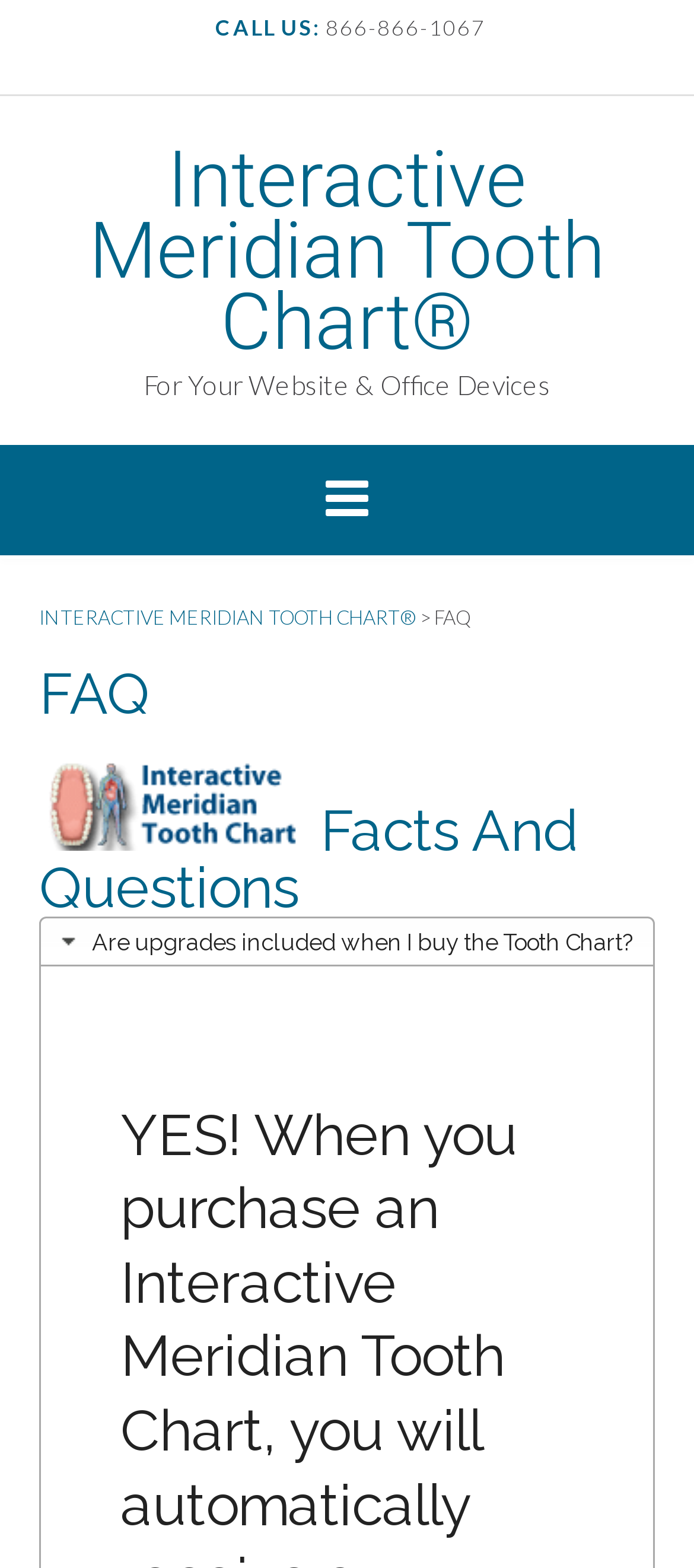Respond to the following question with a brief word or phrase:
What devices can the chart be used on?

Website & Office Devices